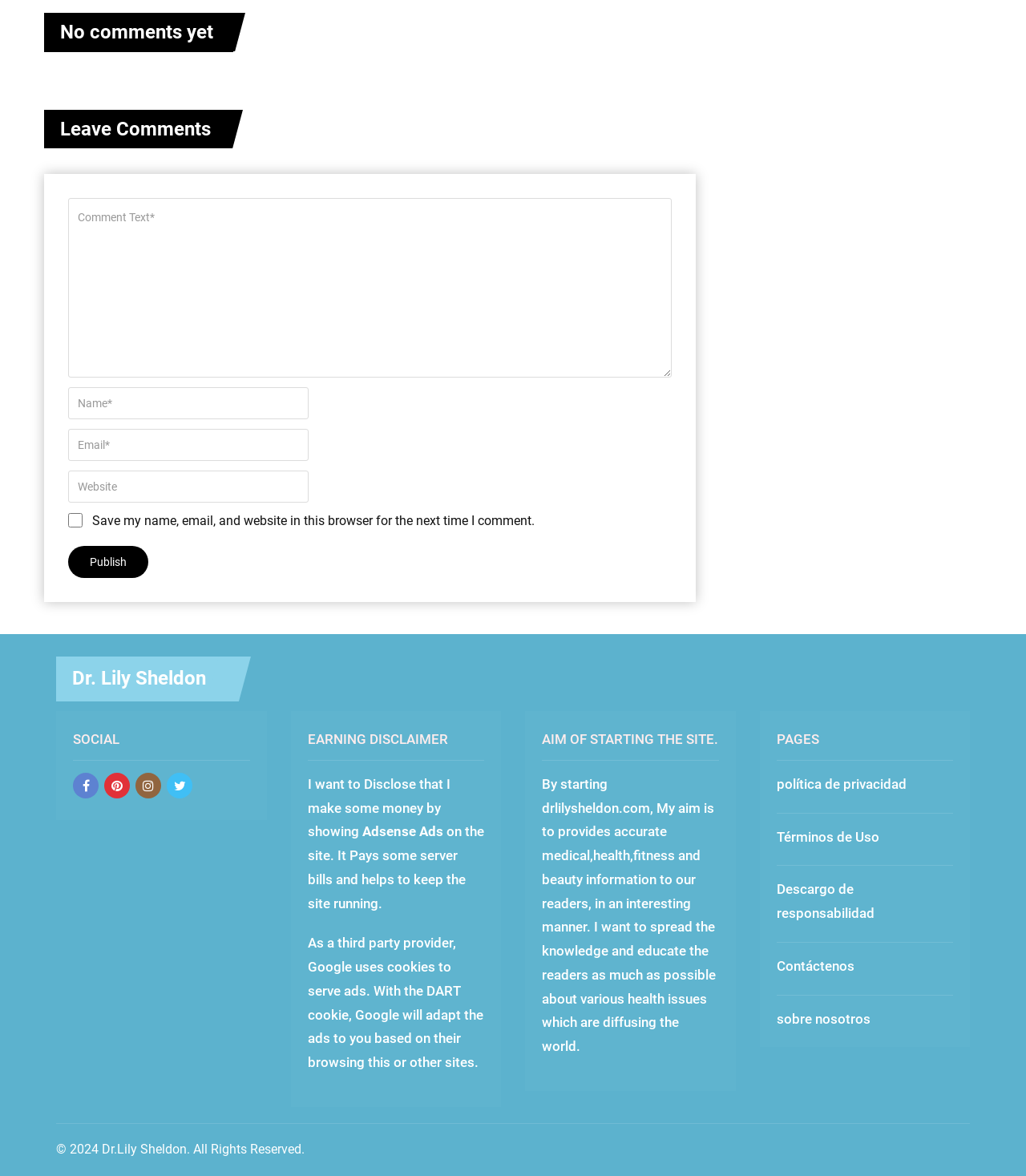Can users leave comments on the website?
Based on the screenshot, answer the question with a single word or phrase.

Yes